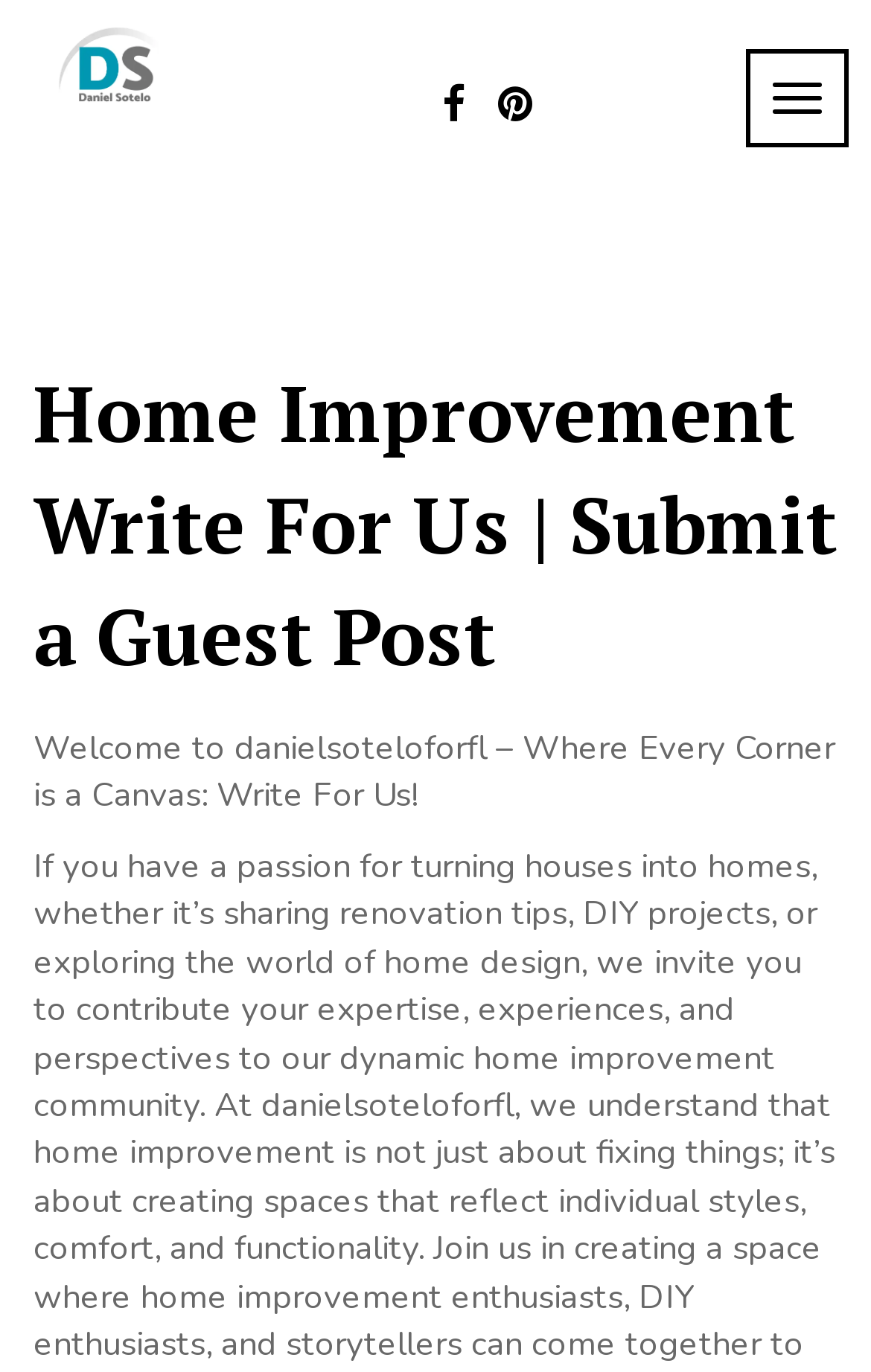Extract the primary heading text from the webpage.

Home Improvement Write For Us | Submit a Guest Post